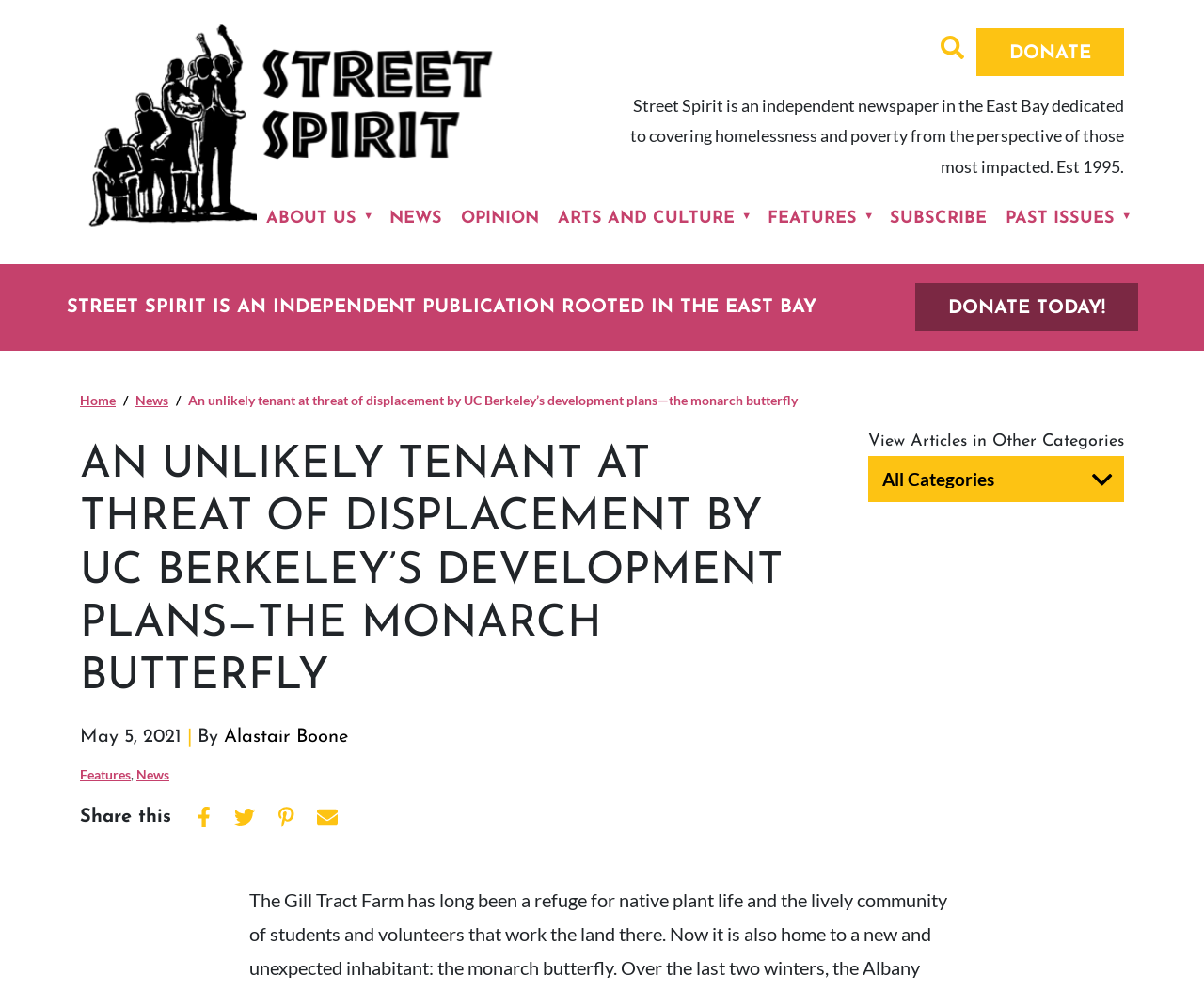What categories are available in the navigation menu?
Provide an in-depth answer to the question, covering all aspects.

I found the answer by looking at the navigation menu, which has a breadcrumb trail showing the categories 'Home', 'News', and others, indicating that these are the available categories.